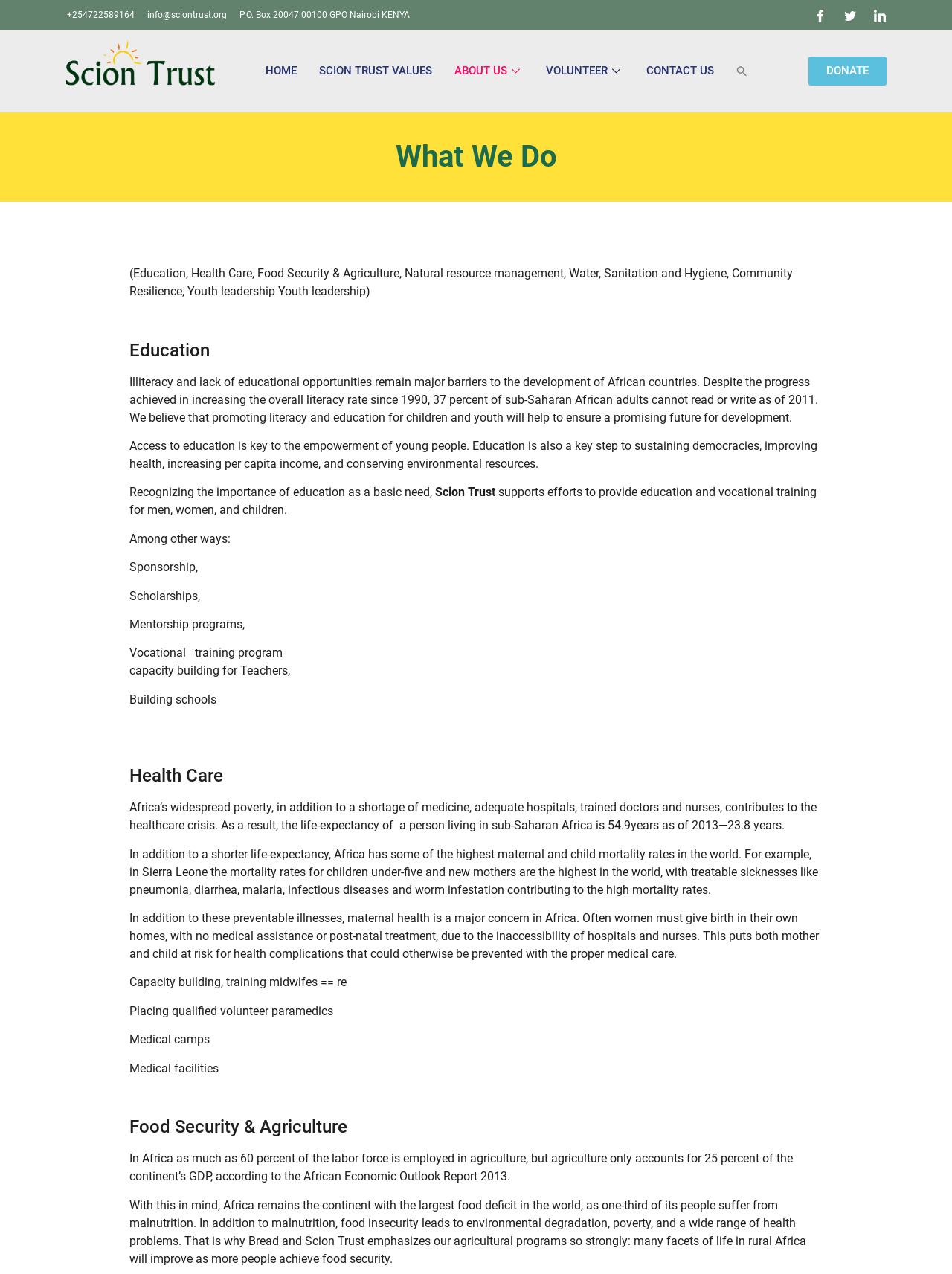Provide the bounding box coordinates for the area that should be clicked to complete the instruction: "Donate to Scion Trust".

[0.849, 0.044, 0.931, 0.067]